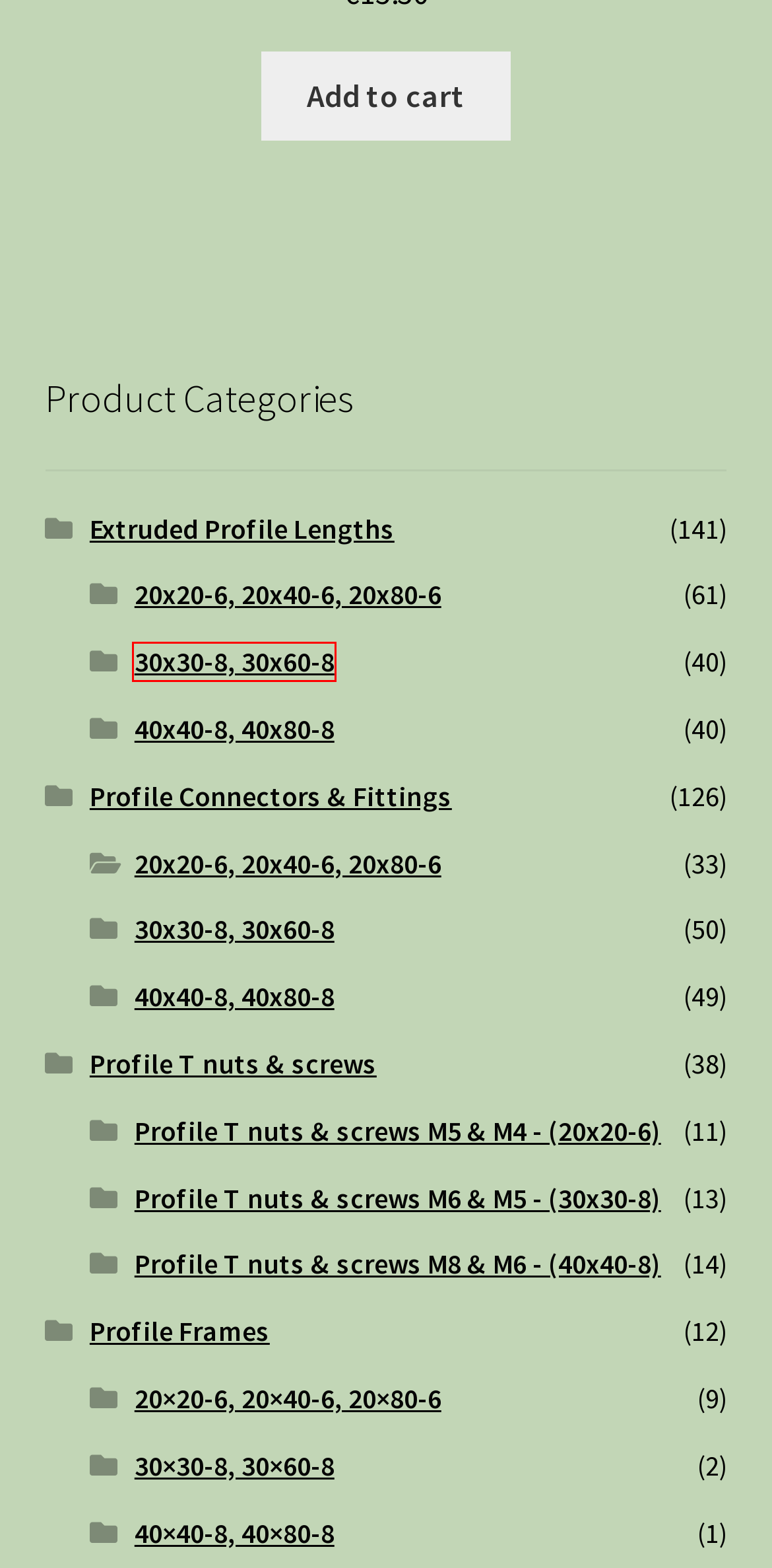You are provided with a screenshot of a webpage containing a red rectangle bounding box. Identify the webpage description that best matches the new webpage after the element in the bounding box is clicked. Here are the potential descriptions:
A. 40×40-8, 40×80-8 – Kyprianos Pantelides
B. Profile T nuts & screws M6 & M5 – (30×30-8) – Kyprianos Pantelides
C. Extruded Profile Lengths – Kyprianos Pantelides
D. Profile T nuts & screws M8 & M6 – (40×40-8) – Kyprianos Pantelides
E. Profile T nuts & screws M5 & M4 – (20×20-6) – Kyprianos Pantelides
F. Profile T nuts & screws – Kyprianos Pantelides
G. 30×30-8, 30×60-8 – Kyprianos Pantelides
H. Profile Frames – Kyprianos Pantelides

G